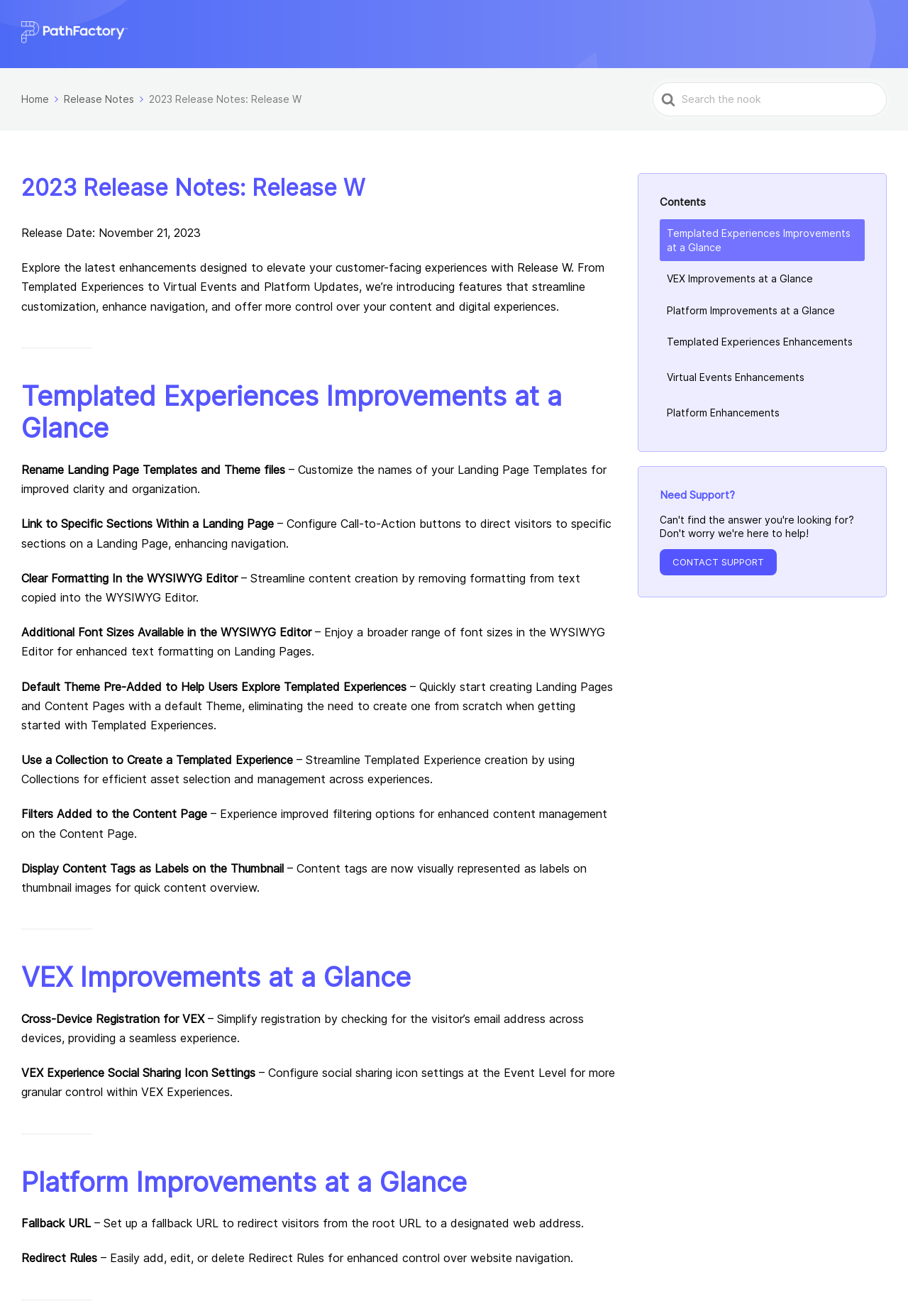Generate a comprehensive description of the contents of the webpage.

The webpage is titled "2023 Release Notes: Release W - PathFactory" and has a prominent logo of PathFactory at the top left corner. Below the logo, there is a navigation menu with links to "Home" and "Release Notes". The main content area is divided into sections, each with a clear heading and descriptive text.

At the top of the main content area, there is a search bar with a placeholder text "Search For" and a search icon. Below the search bar, there is a header section with the title "2023 Release Notes: Release W" and a release date "November 21, 2023". The main content is divided into three sections: "Templated Experiences Improvements at a Glance", "VEX Improvements at a Glance", and "Platform Improvements at a Glance".

Each section has a heading and a list of features with brief descriptions. The features are listed in a clear and organized manner, with each feature having a bold title and a descriptive text. The sections are separated by horizontal lines, making it easy to distinguish between them.

On the right side of the page, there is a complementary section with a heading "Contents" and a list of links to different sections of the page, including "Templated Experiences Improvements at a Glance", "VEX Improvements at a Glance", and "Platform Improvements at a Glance". There is also a "Need Support?" section with a link to "CONTACT SUPPORT".

Overall, the webpage is well-organized and easy to navigate, with clear headings and descriptive text making it easy to understand the content.